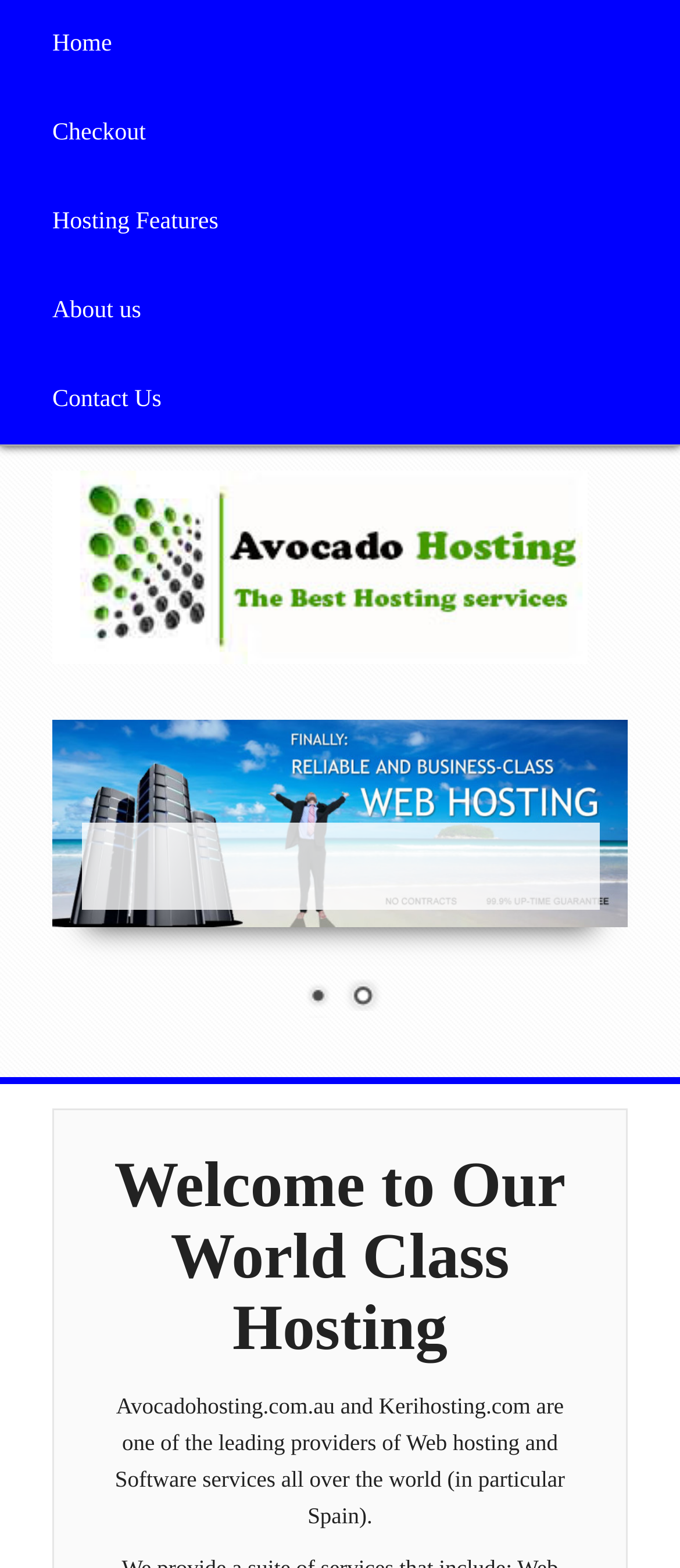Using the element description: "About us", determine the bounding box coordinates. The coordinates should be in the format [left, top, right, bottom], with values between 0 and 1.

[0.038, 0.17, 0.962, 0.227]